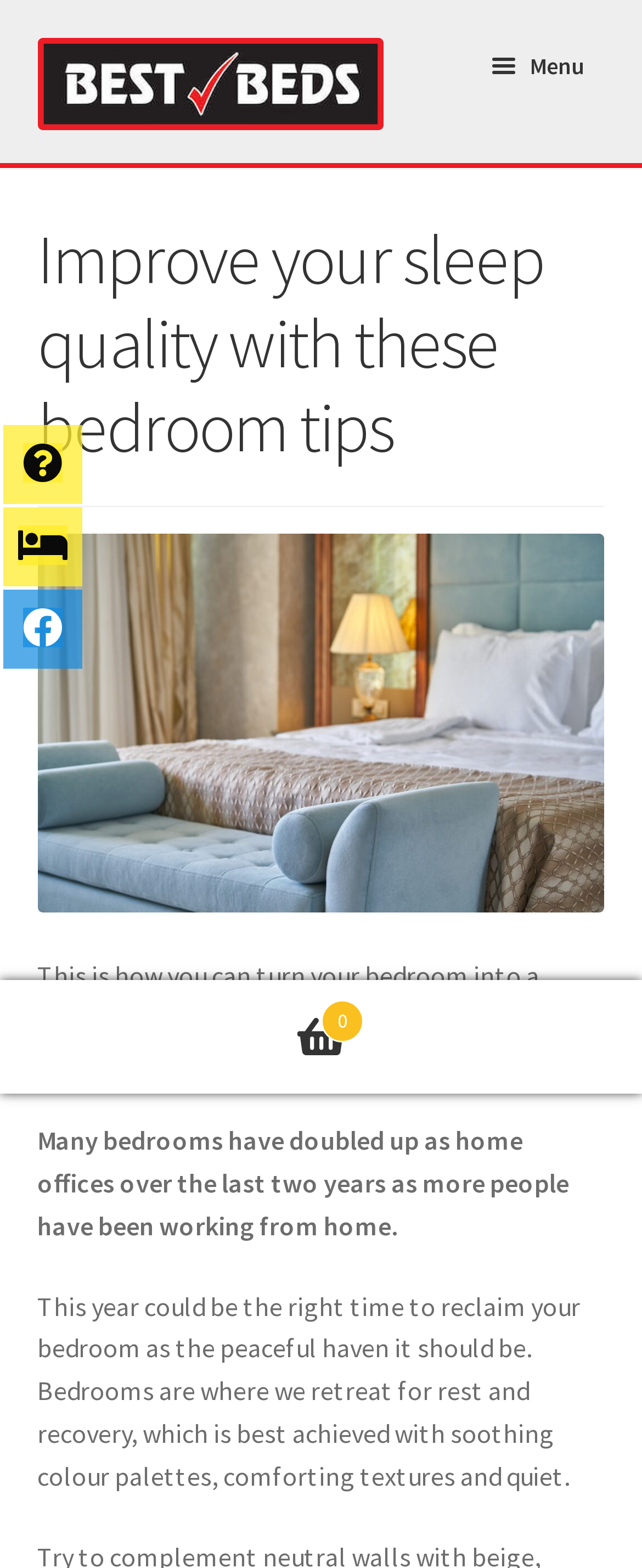What is the number of items in the cart?
Please answer the question with as much detail and depth as you can.

The cart icon is located in the top-right corner of the webpage, and it displays the text ' Cart 0', indicating that there are currently 0 items in the cart.